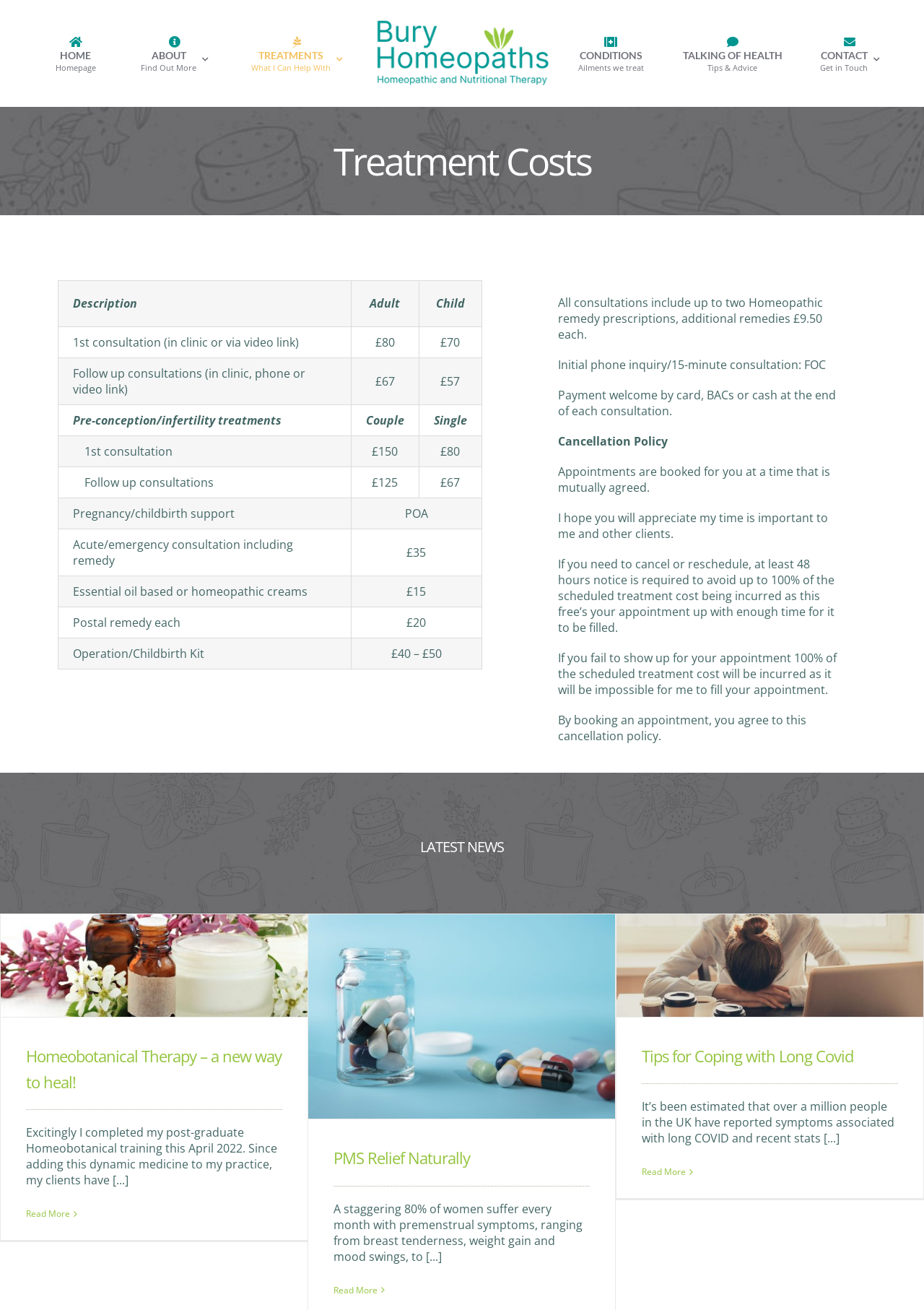Offer a meticulous description of the webpage's structure and content.

The webpage is about Bury Homeopaths, a homeopathic treatment service. At the top, there is a navigation menu with links to different sections of the website, including "HOME", "ABOUT", "TREATMENTS", "CONDITIONS", "TALKING OF HEALTH", and "CONTACT". 

Below the navigation menu, there is a logo of Bury Homeopaths, which is an image. 

The main content of the webpage is divided into two sections. The first section is a table displaying the treatment costs, with columns for "Description", "Adult", and "Child". The table lists various treatments, including "1st consultation", "Follow up consultations", "Pre-conception/infertility treatments", and others, along with their corresponding prices.

Below the table, there are several paragraphs of text providing additional information about the treatments, including a note about the inclusion of up to two Homeopathic remedy prescriptions in the consultations, and a cancellation policy.

The second section of the main content is headed "LATEST NEWS" and features three news articles. Each article has a heading, a brief summary, and a "Read More" link. The articles are about "Homeobotanical Therapy – a new way to heal!", "PMS Relief Naturally", and "Tips for Coping with Long Covid".